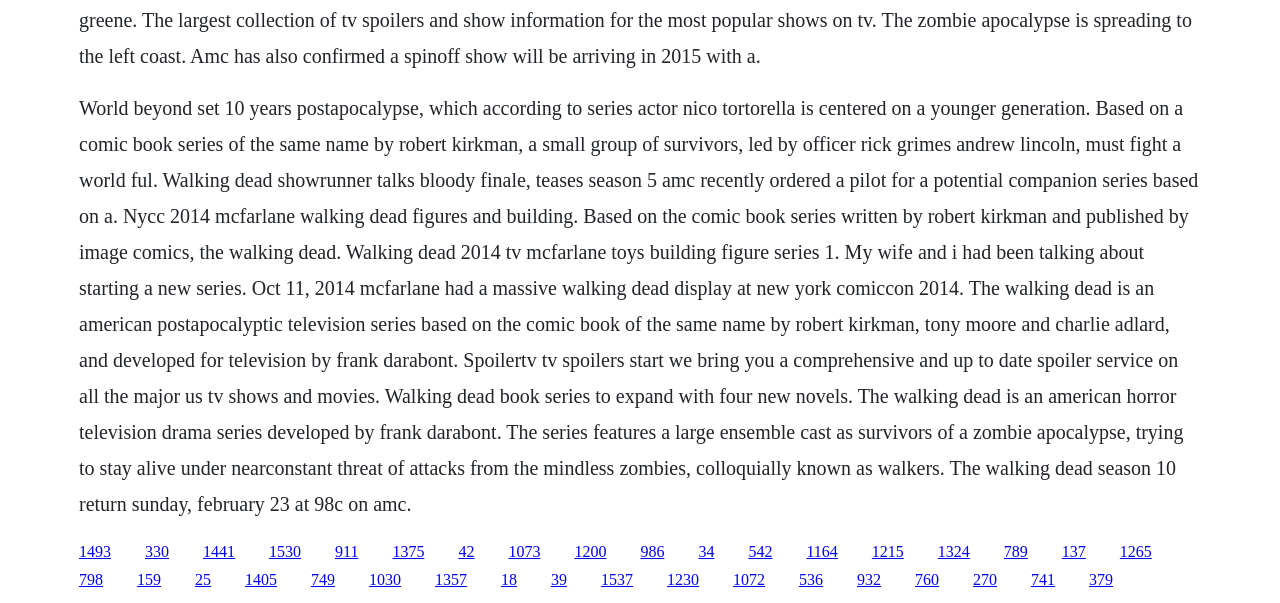Could you indicate the bounding box coordinates of the region to click in order to complete this instruction: "Check out the latest news on The Walking Dead".

[0.062, 0.16, 0.936, 0.853]